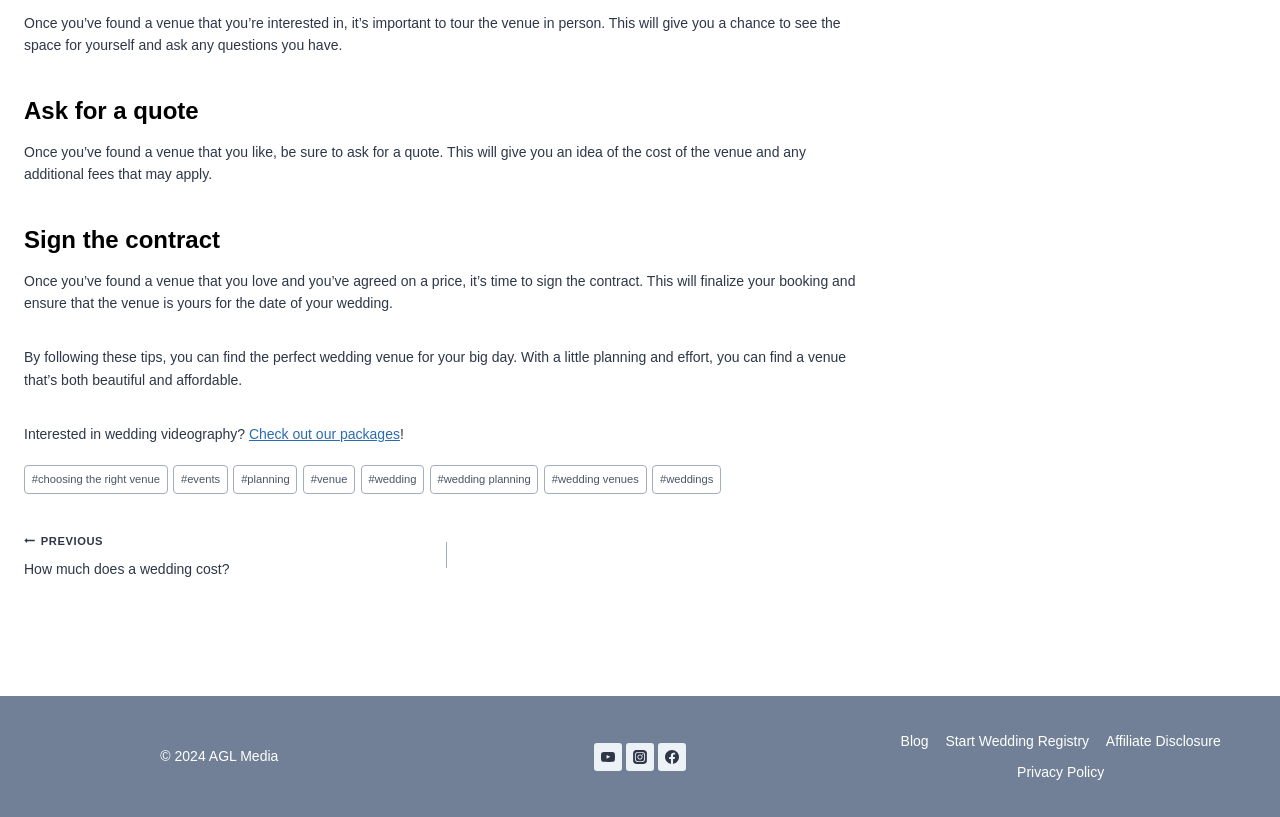Provide the bounding box coordinates in the format (top-left x, top-left y, bottom-right x, bottom-right y). All values are floating point numbers between 0 and 1. Determine the bounding box coordinate of the UI element described as: Facebook

[0.514, 0.909, 0.536, 0.943]